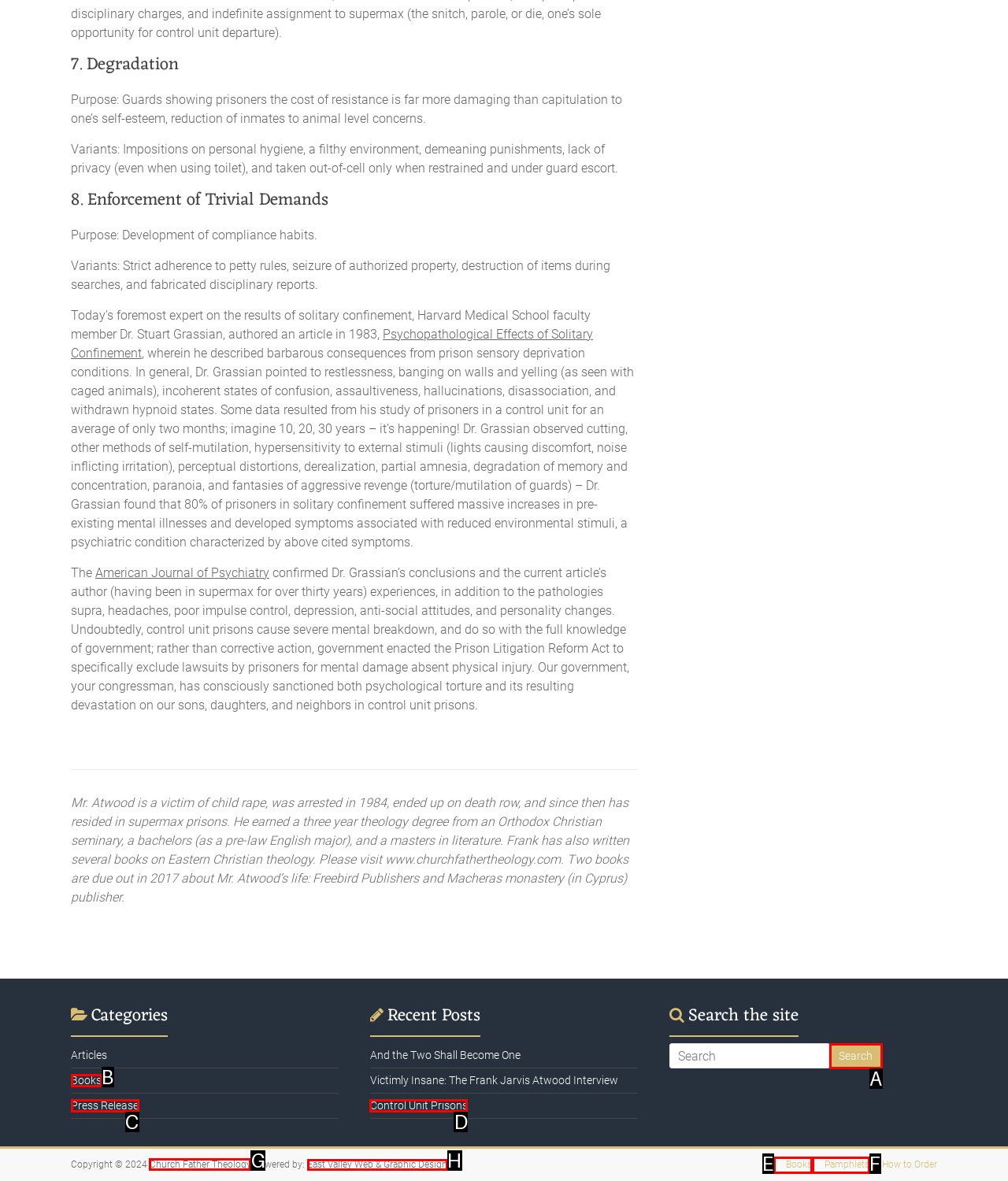Determine the right option to click to perform this task: Read about the way to TikTok download video free without watermark
Answer with the correct letter from the given choices directly.

None